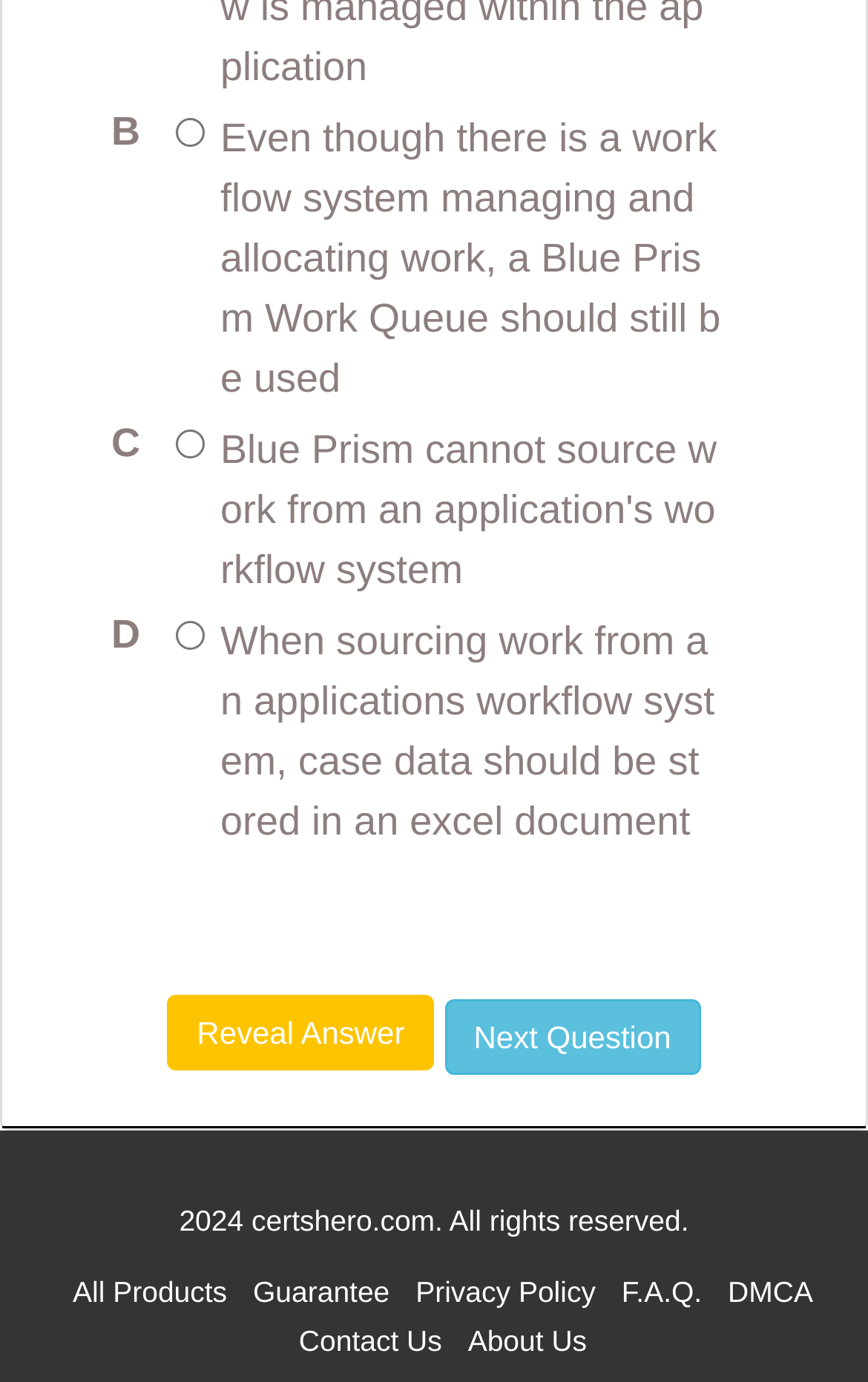What is the function of the 'Reveal Answer' button?
Answer the question with a single word or phrase, referring to the image.

To show the answer